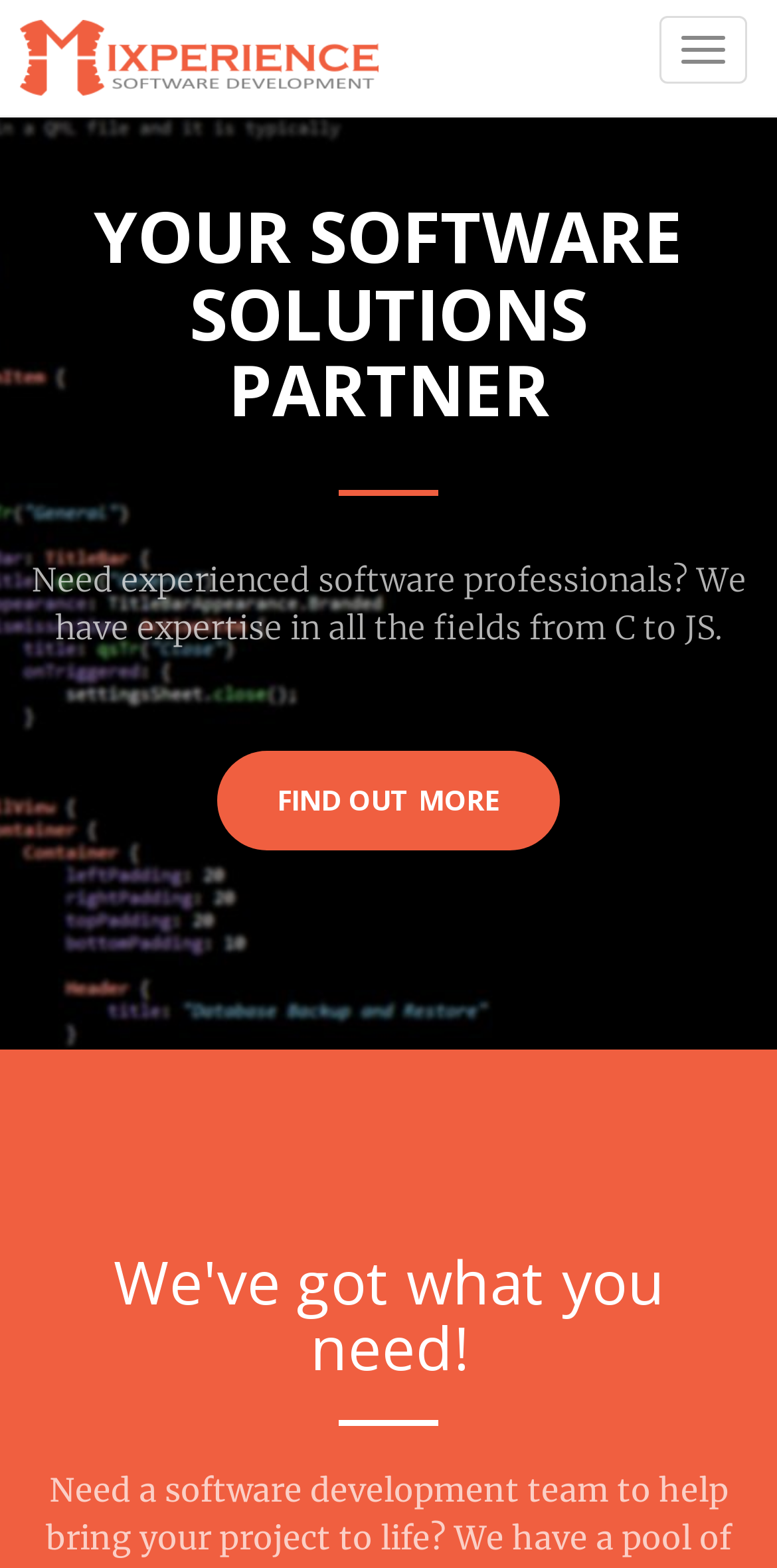Please provide the main heading of the webpage content.

YOUR SOFTWARE SOLUTIONS PARTNER